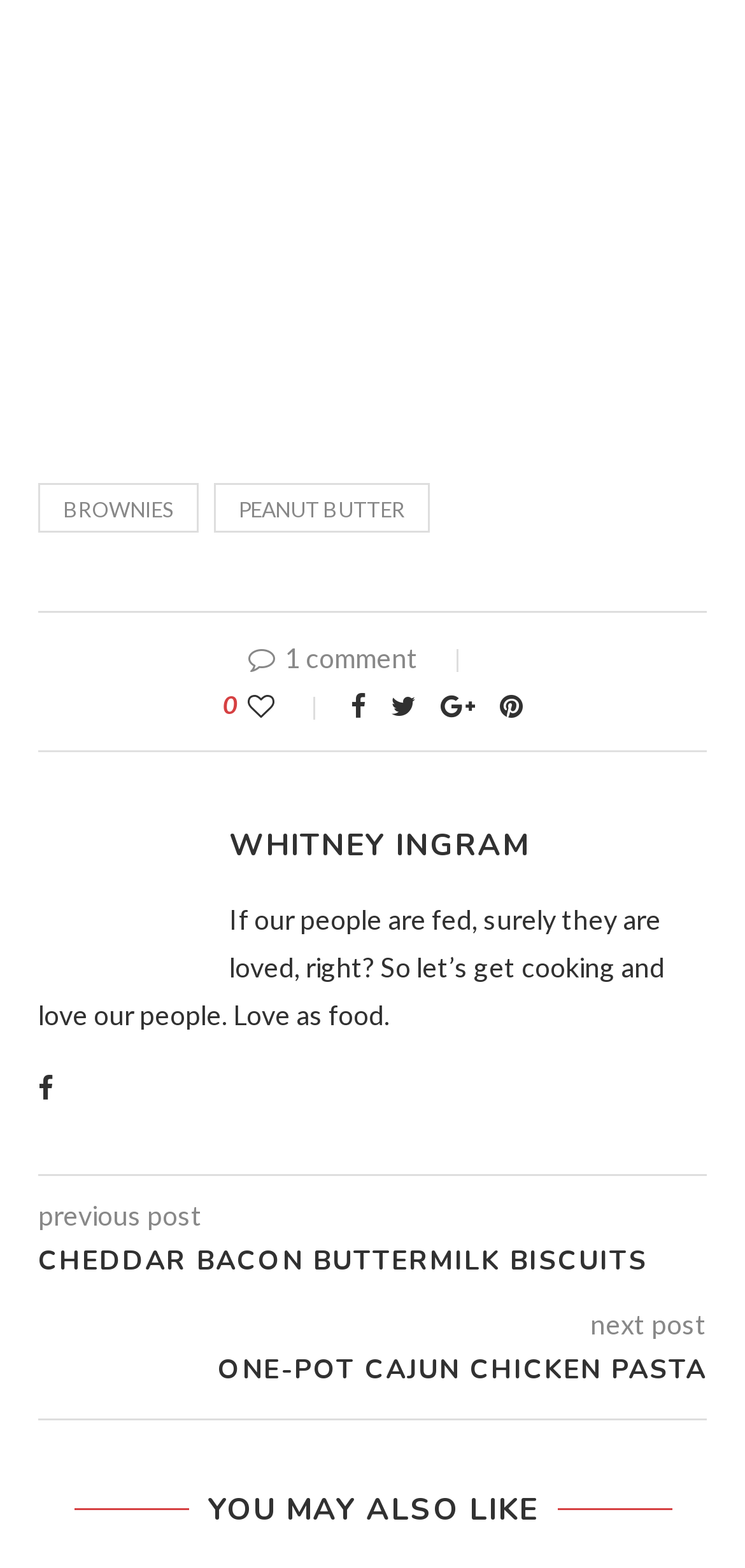Please find and report the bounding box coordinates of the element to click in order to perform the following action: "Like the post". The coordinates should be expressed as four float numbers between 0 and 1, in the format [left, top, right, bottom].

[0.332, 0.44, 0.437, 0.46]